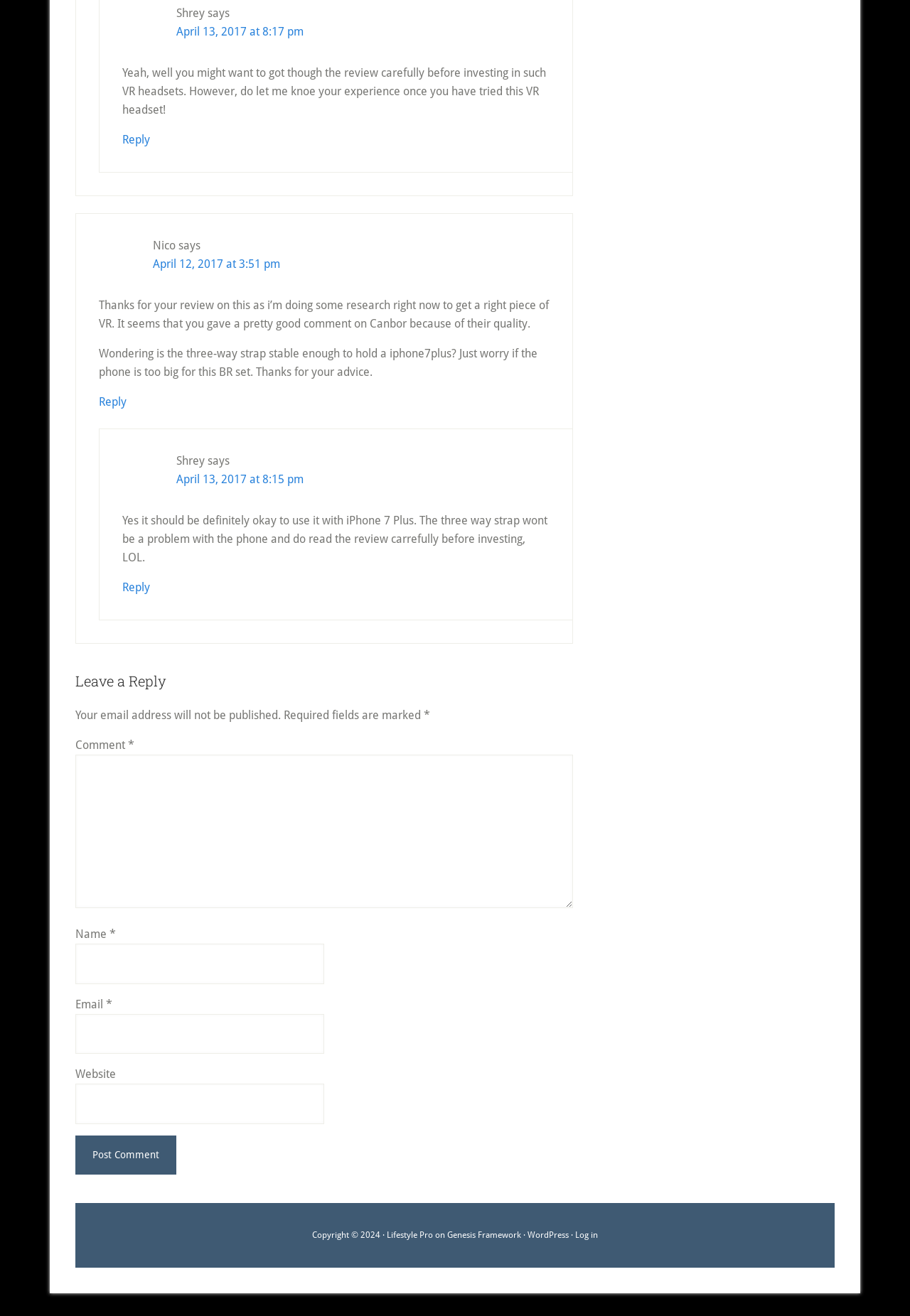Please identify the bounding box coordinates of the element's region that I should click in order to complete the following instruction: "Reply to Nico". The bounding box coordinates consist of four float numbers between 0 and 1, i.e., [left, top, right, bottom].

[0.109, 0.3, 0.139, 0.31]